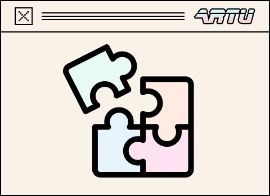Please provide a detailed answer to the question below based on the screenshot: 
What platforms does ARTU integrate with?

According to the description, ARTU's new functionalities introduce integrations with popular platforms, which are specifically mentioned as Slack, Discord, Notion, and Google Drive. This integration enhances ARTU's virtual meeting assistant capabilities.